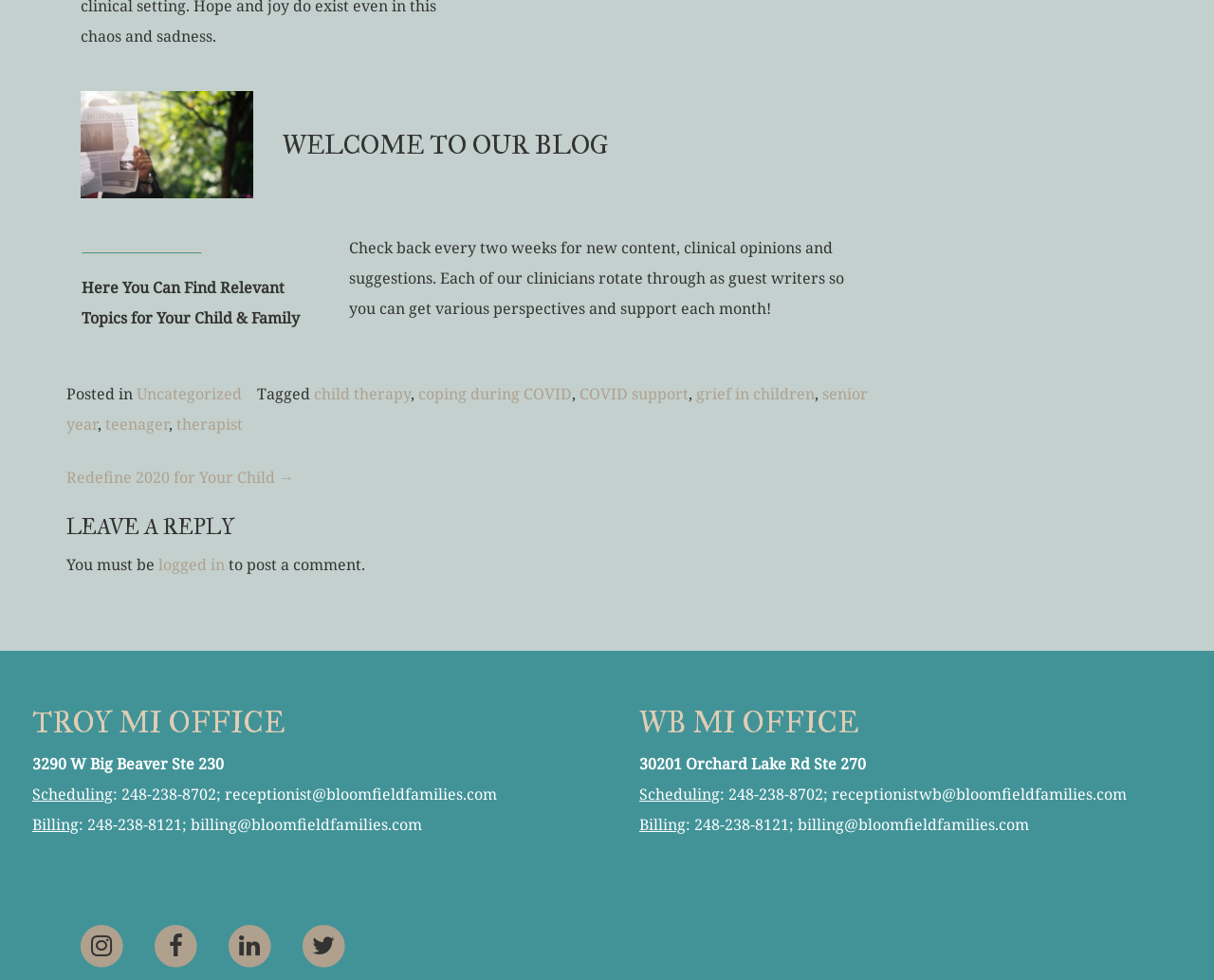Determine the bounding box coordinates for the area you should click to complete the following instruction: "Check the 'TROY MI OFFICE' address".

[0.027, 0.721, 0.473, 0.754]